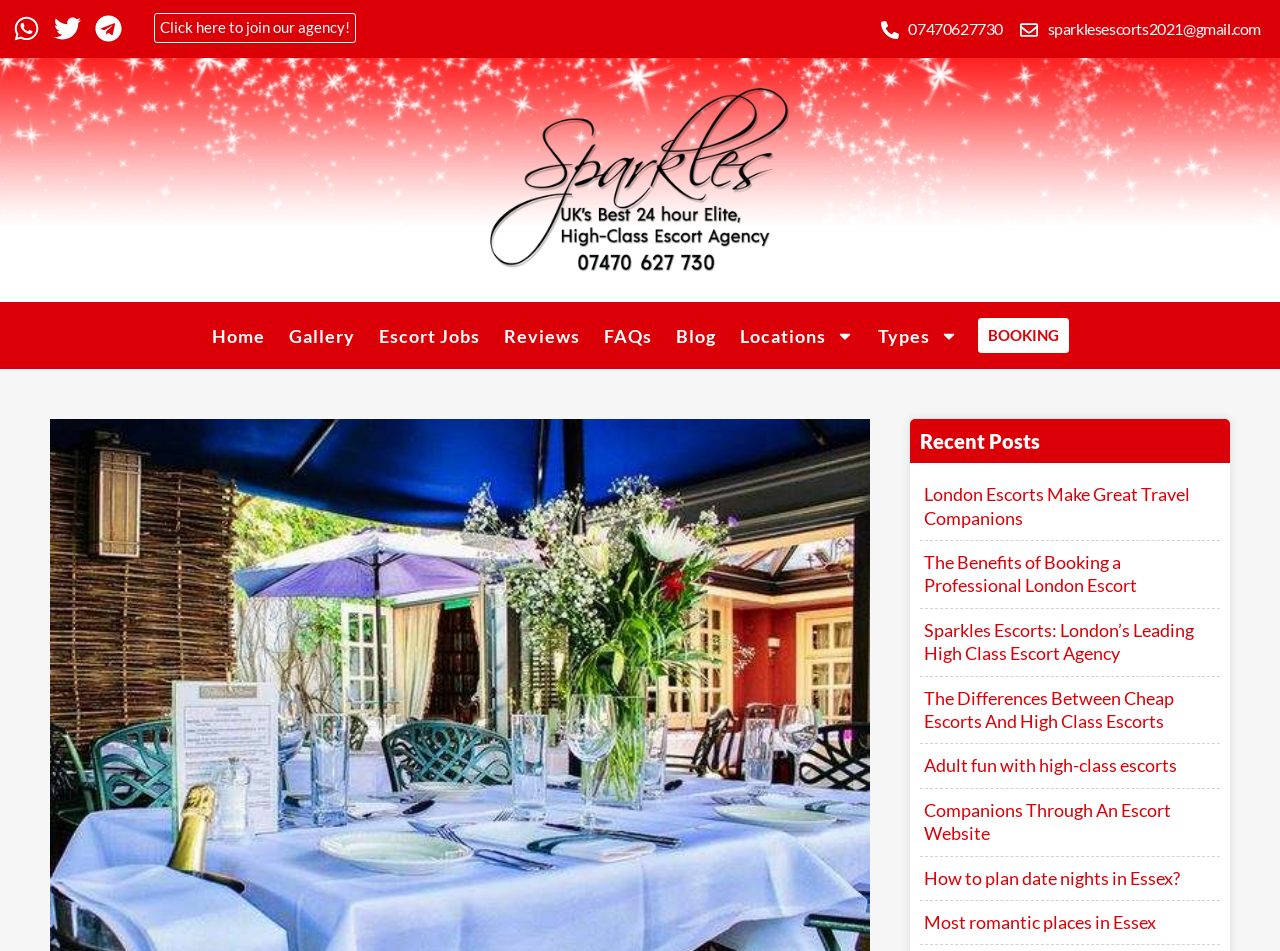Give a one-word or short phrase answer to the question: 
How many navigation links are there?

8